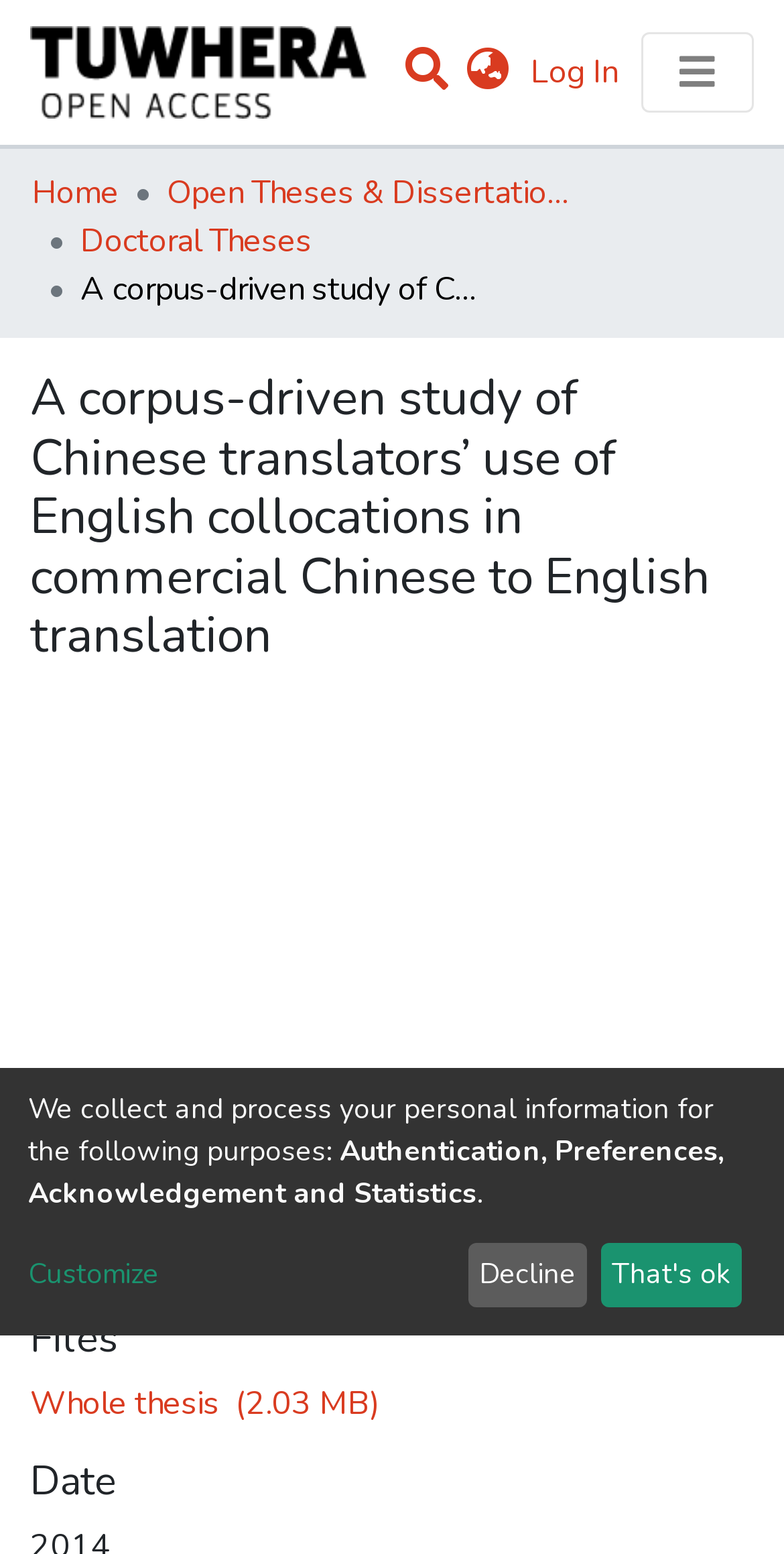Identify the bounding box for the UI element specified in this description: "More info". The coordinates must be four float numbers between 0 and 1, formatted as [left, top, right, bottom].

None